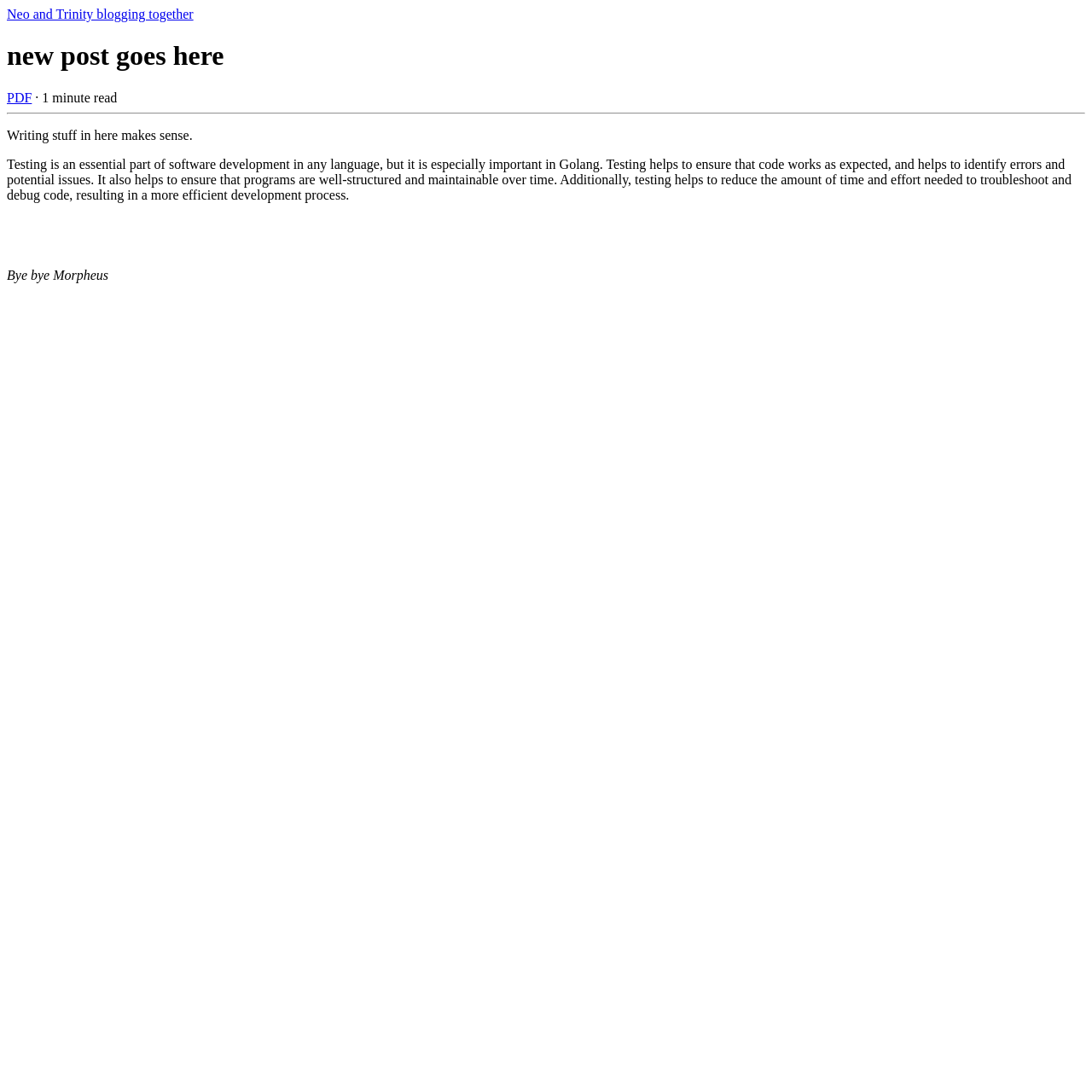What is the name of the bloggers mentioned?
Can you provide an in-depth and detailed response to the question?

I looked at the link element with the text 'Neo and Trinity blogging together' and found the names of the bloggers mentioned.